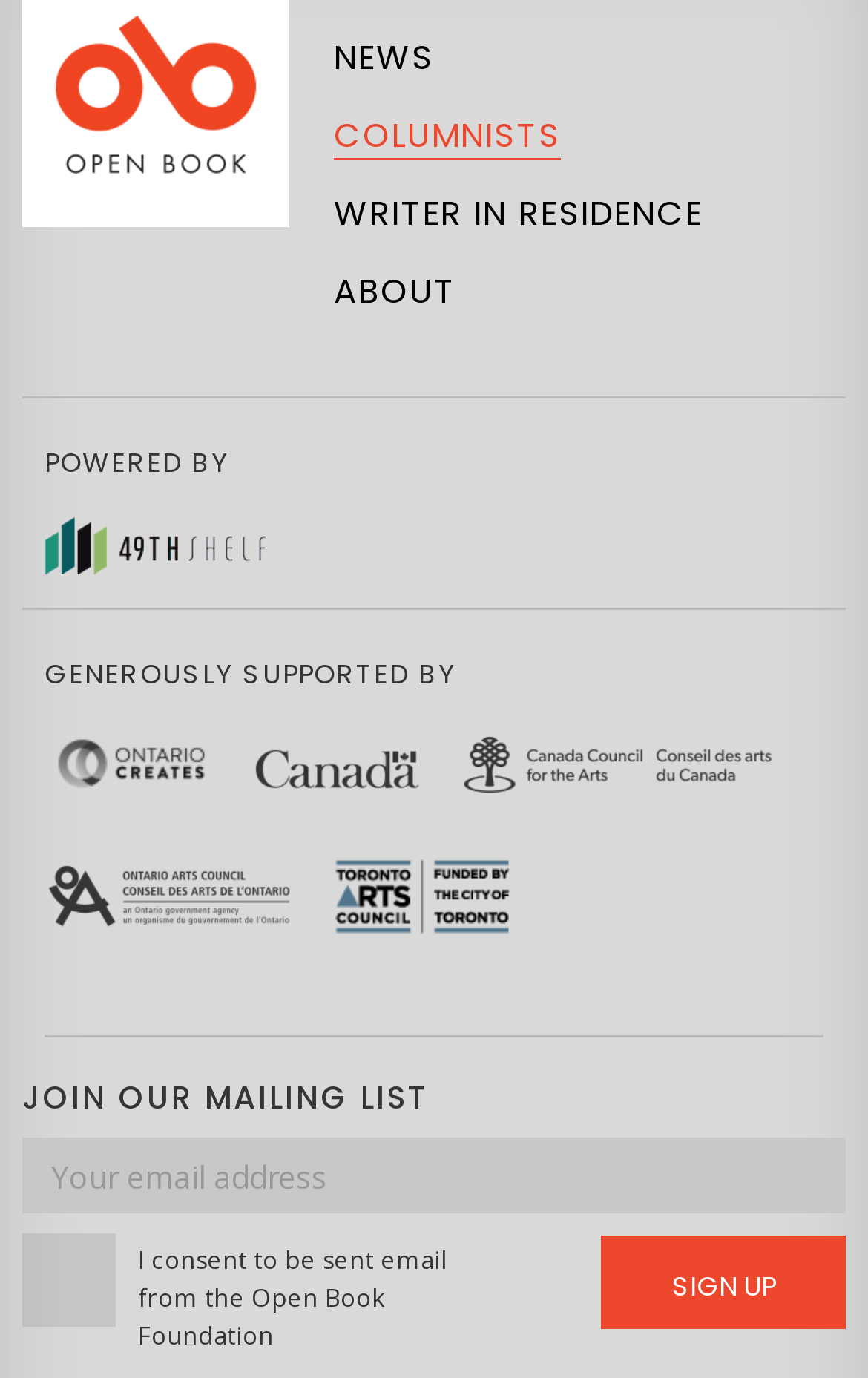Please provide a brief answer to the following inquiry using a single word or phrase:
What is the logo image on the top left?

Open Book